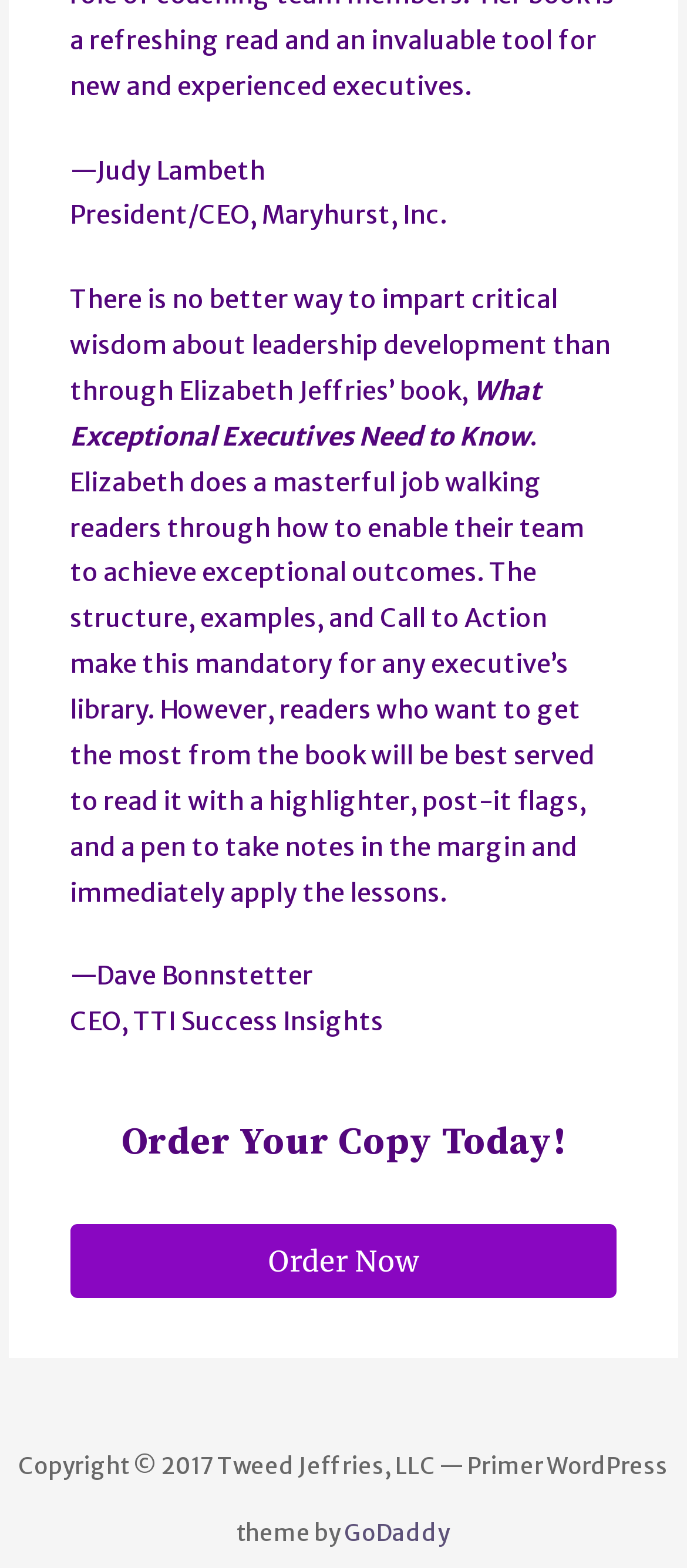What is the title of the book?
Answer the question with as much detail as possible.

The title of the book is mentioned in the quote by Judy Lambeth, President/CEO of Maryhurst, Inc., which says 'What Exceptional Executives Need to Know' is a book that imparts critical wisdom about leadership development.